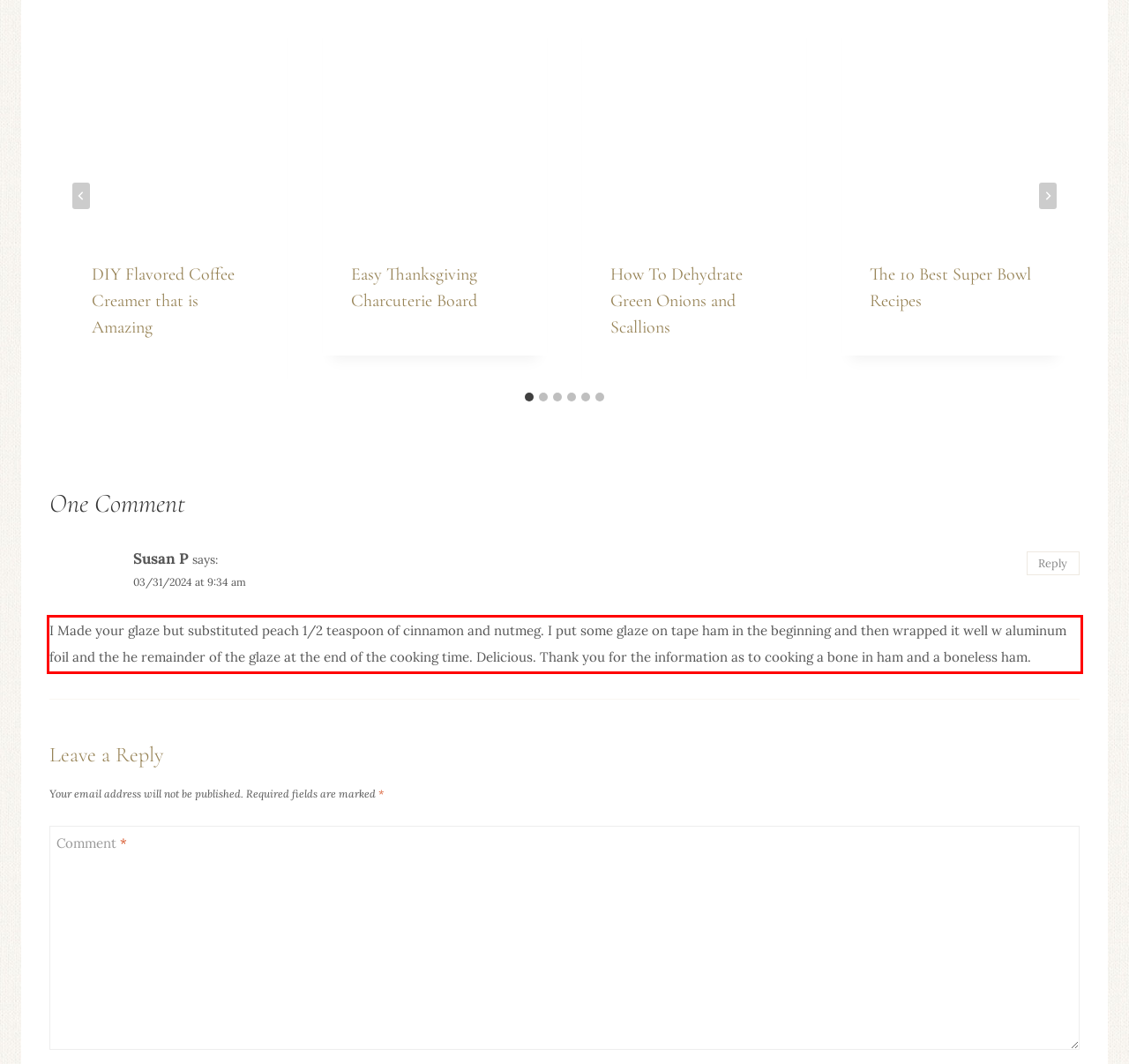You have a screenshot of a webpage with a UI element highlighted by a red bounding box. Use OCR to obtain the text within this highlighted area.

I Made your glaze but substituted peach 1/2 teaspoon of cinnamon and nutmeg. I put some glaze on tape ham in the beginning and then wrapped it well w aluminum foil and the he remainder of the glaze at the end of the cooking time. Delicious. Thank you for the information as to cooking a bone in ham and a boneless ham.